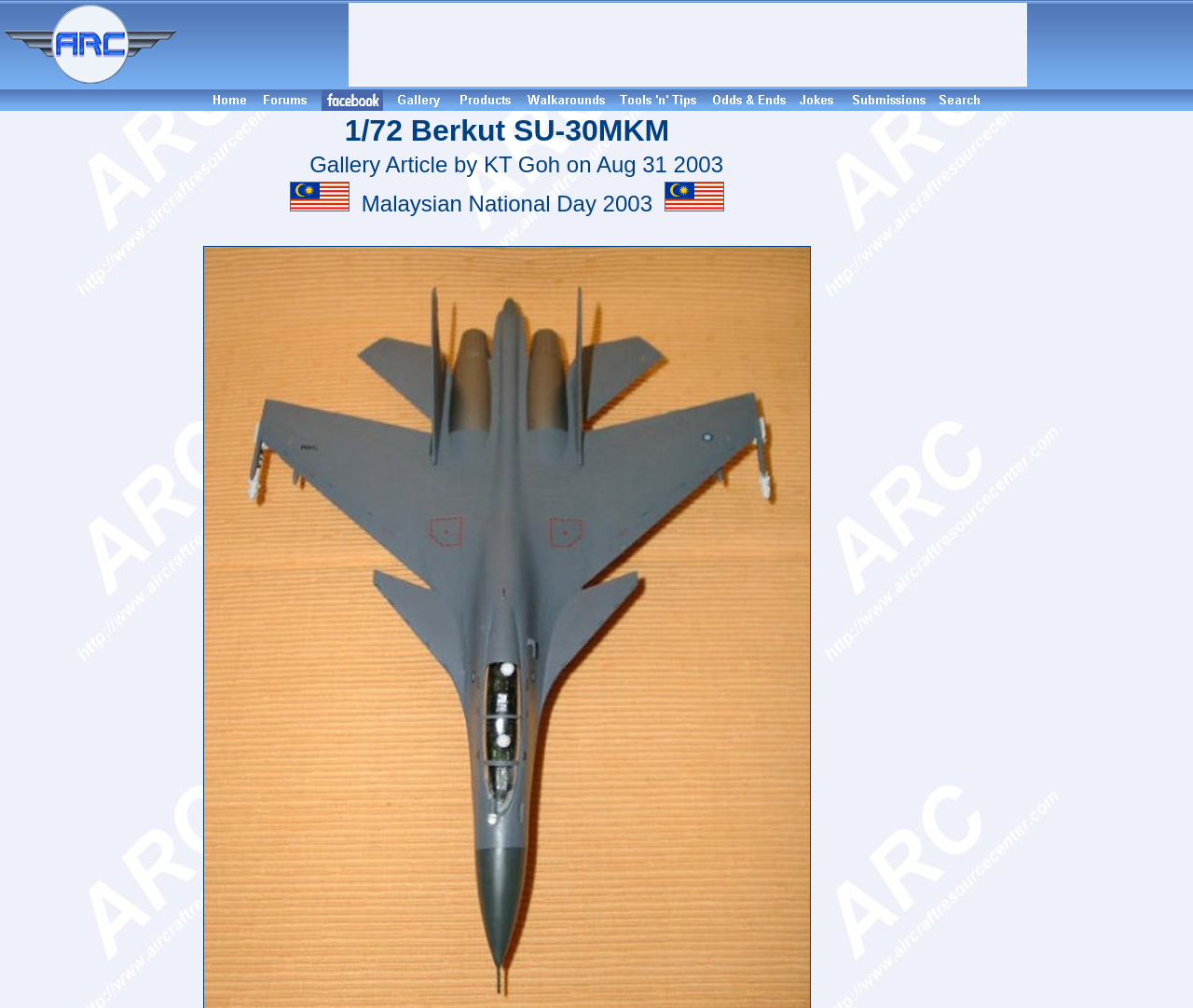For the following element description, predict the bounding box coordinates in the format (top-left x, top-left y, bottom-right x, bottom-right y). All values should be floating point numbers between 0 and 1. Description: Torch Runs proving popular

None